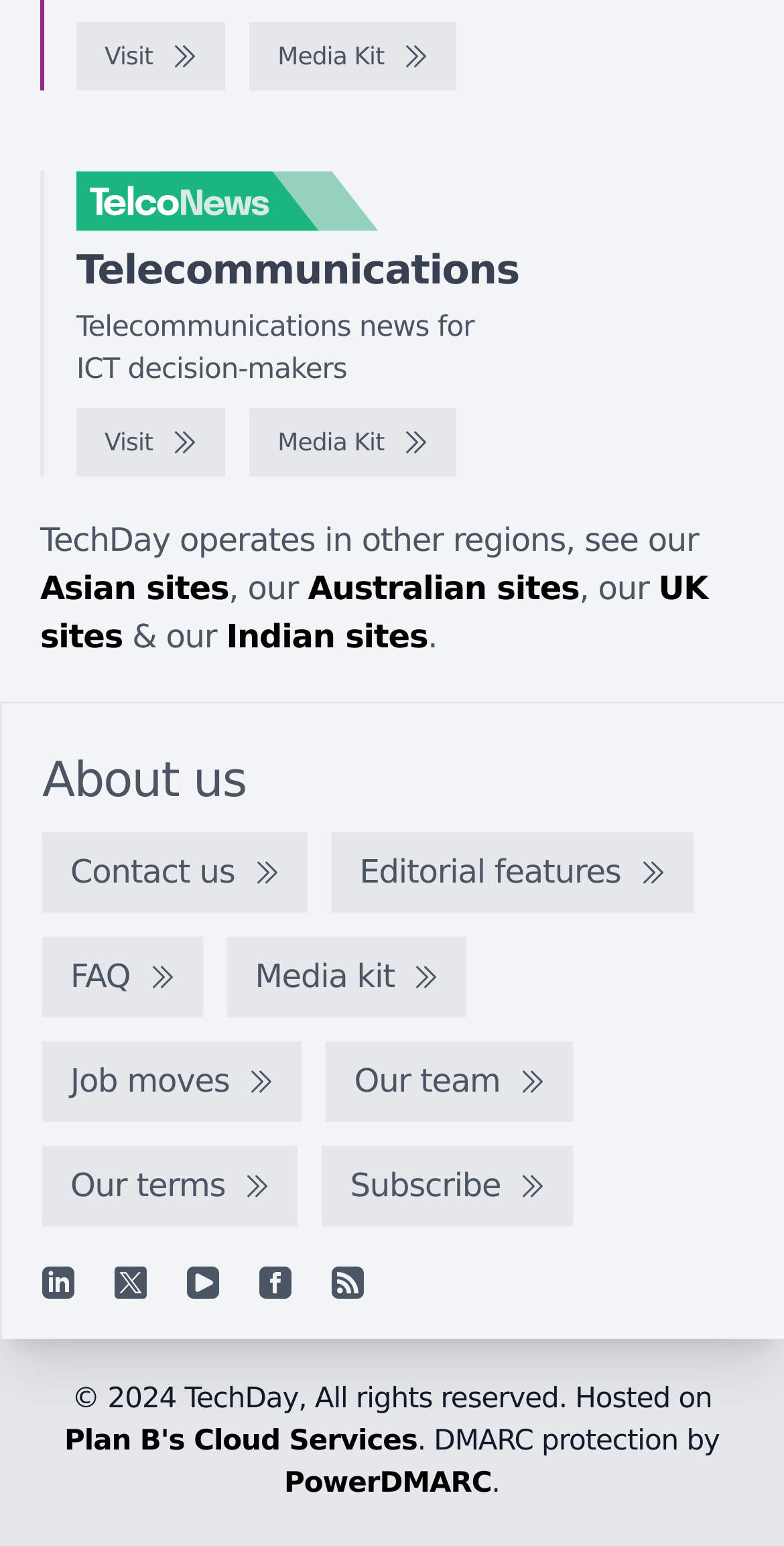Pinpoint the bounding box coordinates of the clickable area needed to execute the instruction: "View the news article 'Let’s safeguard our democracy!! …Majority Leader urges citizenry,presents 20 laptops to NTC'". The coordinates should be specified as four float numbers between 0 and 1, i.e., [left, top, right, bottom].

None